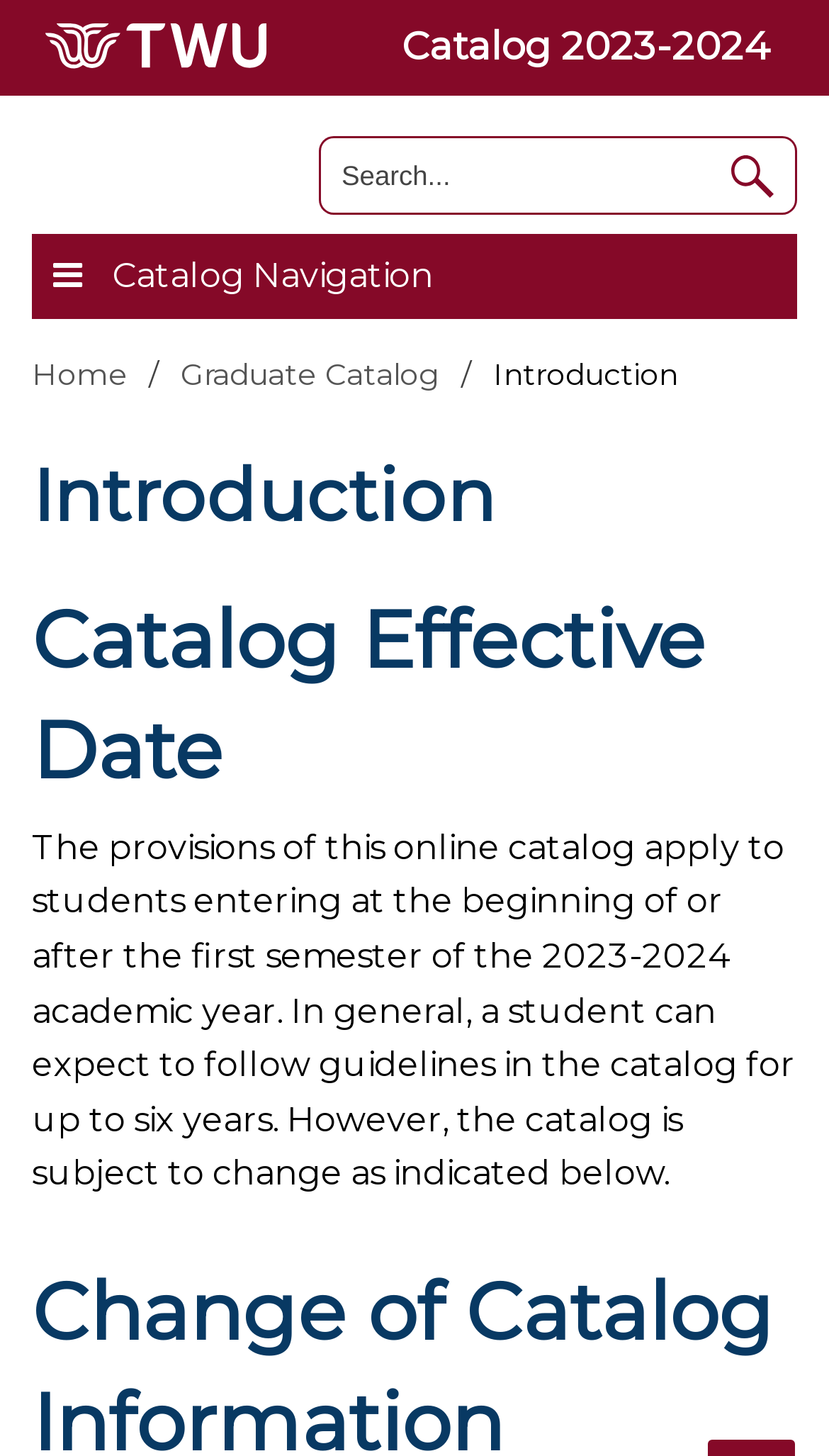Identify the bounding box for the UI element described as: "Top Law Firm". Ensure the coordinates are four float numbers between 0 and 1, formatted as [left, top, right, bottom].

None